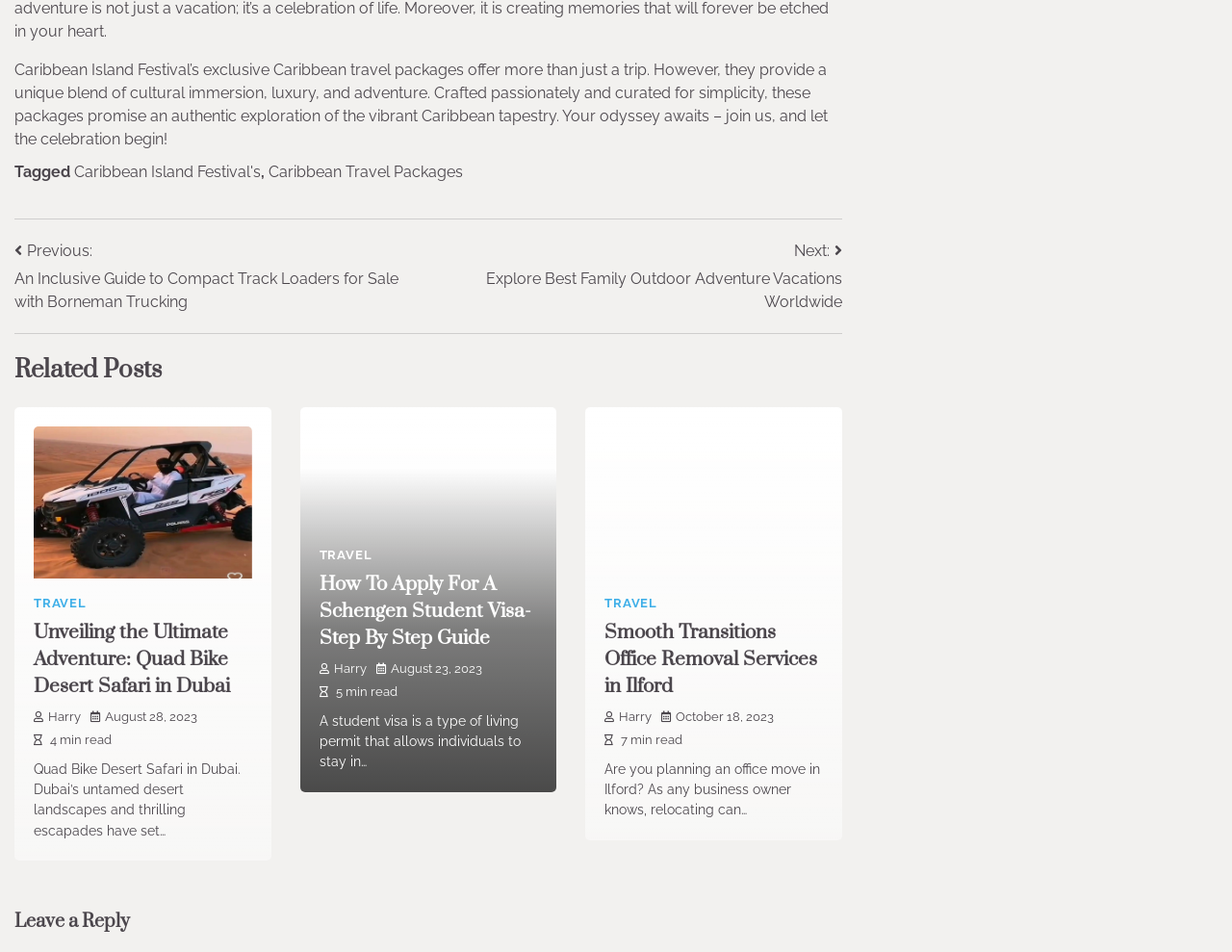Refer to the image and provide an in-depth answer to the question: 
What is the date of the third related post?

The third related post has a StaticText element with the text 'October 18, 2023', indicating that the date of the post is October 18, 2023.